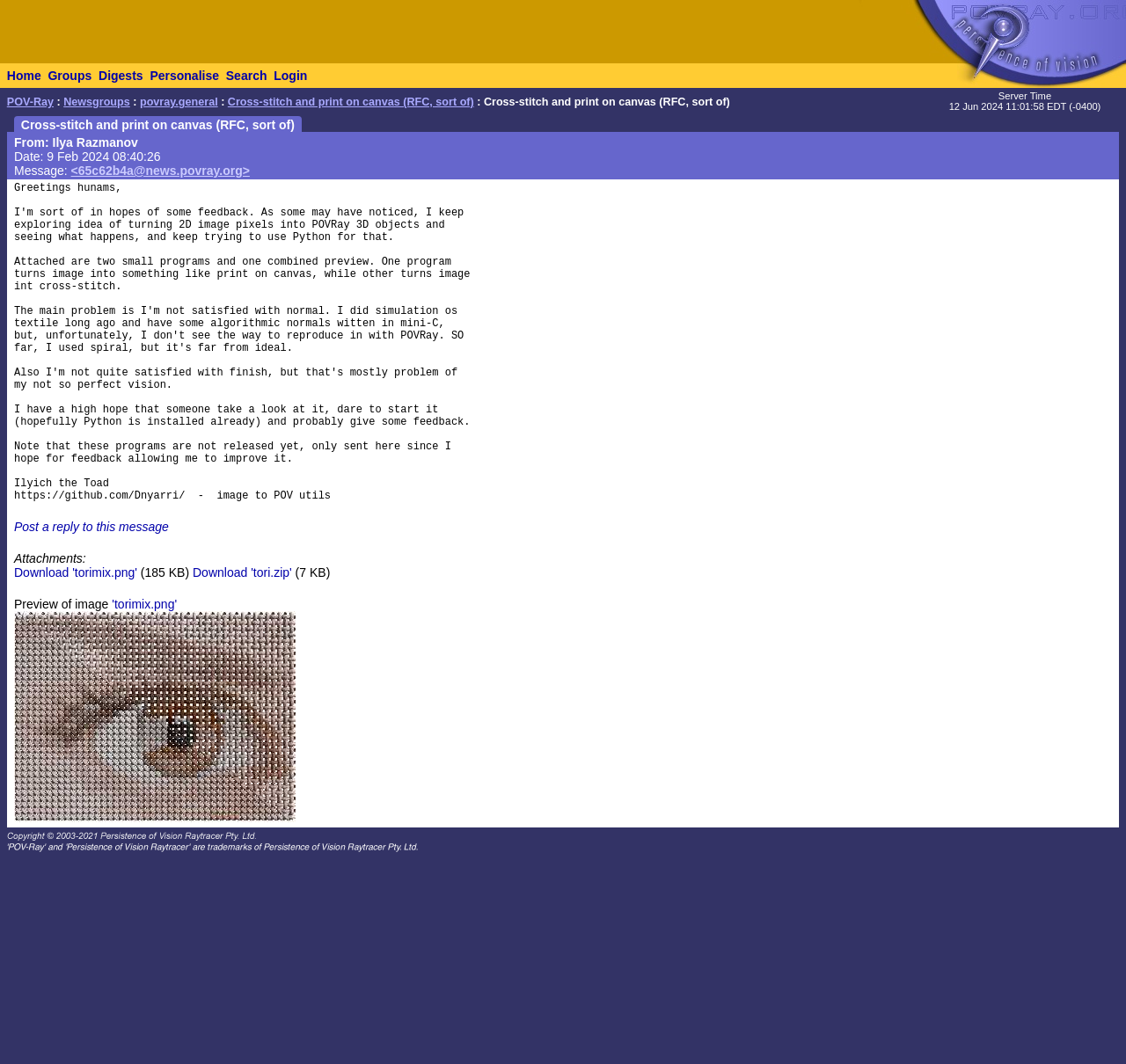What is the username of the author on GitHub?
Give a one-word or short phrase answer based on the image.

Dnyarri